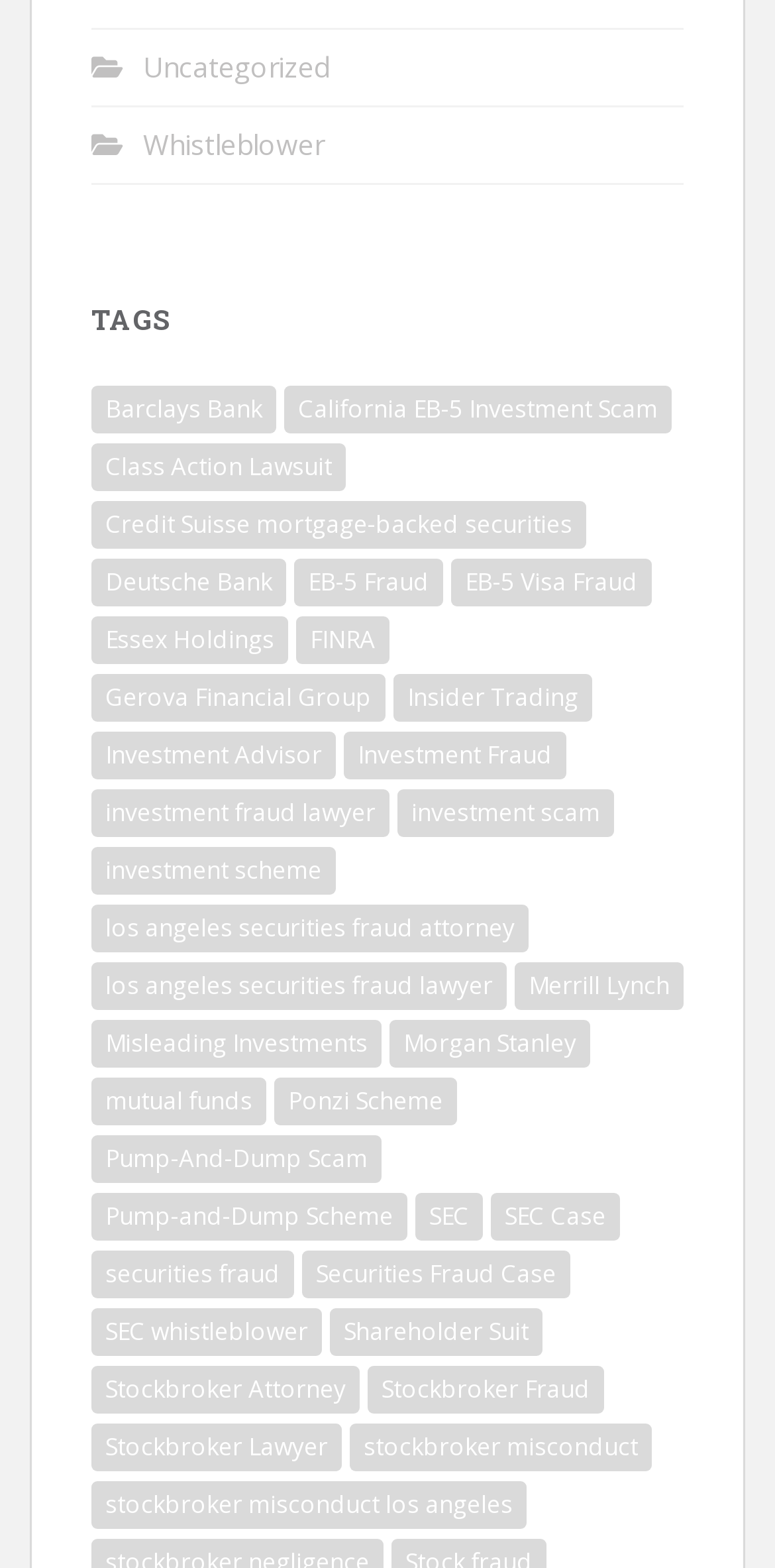How many items are related to 'Stockbroker Misconduct'?
Based on the image, give a one-word or short phrase answer.

8 items